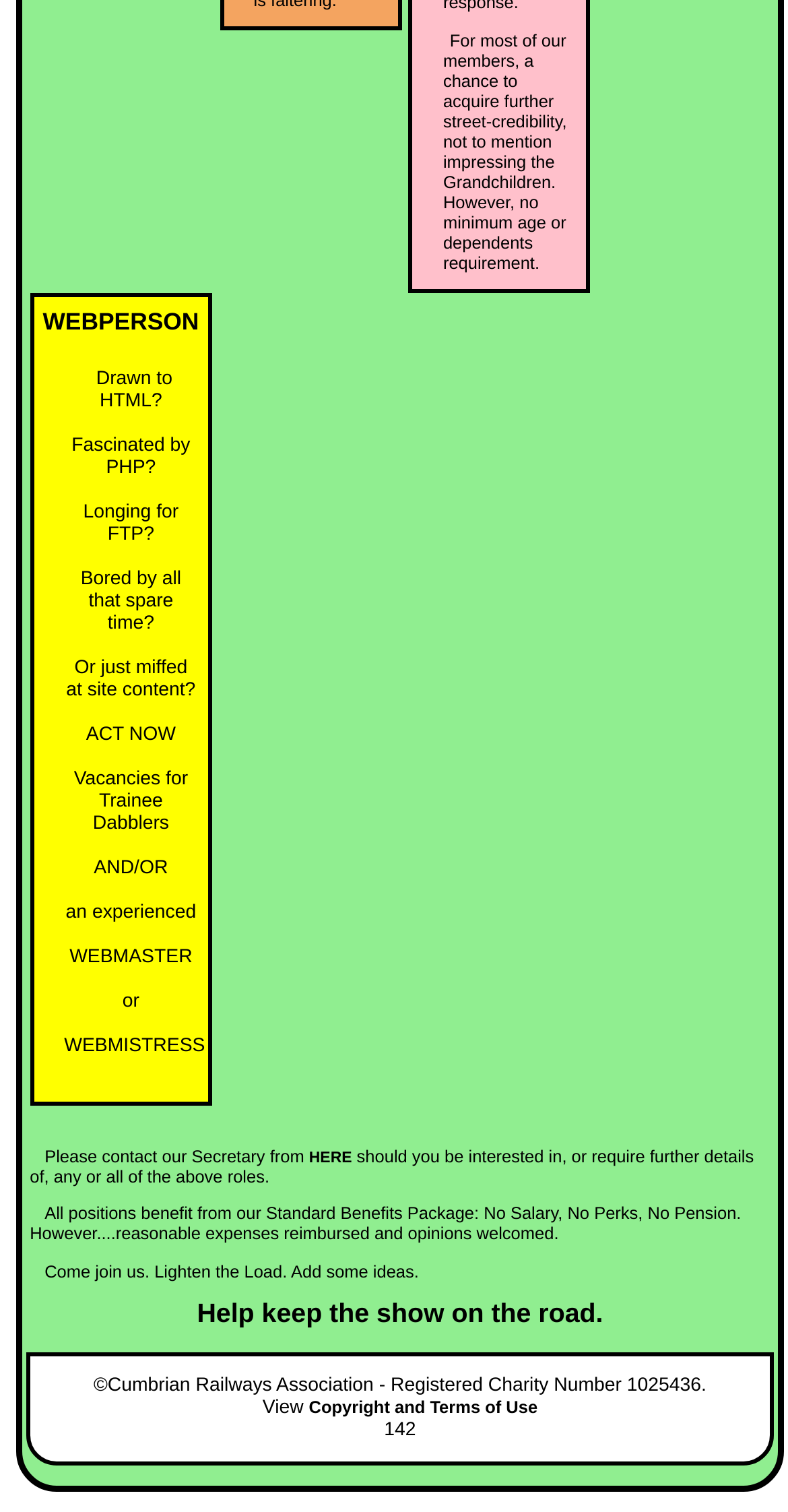How can one contact the Secretary?
Refer to the image and provide a thorough answer to the question.

The webpage provides a link 'HERE' to contact the Secretary, which is mentioned in the text 'Please contact our Secretary from HERE'.